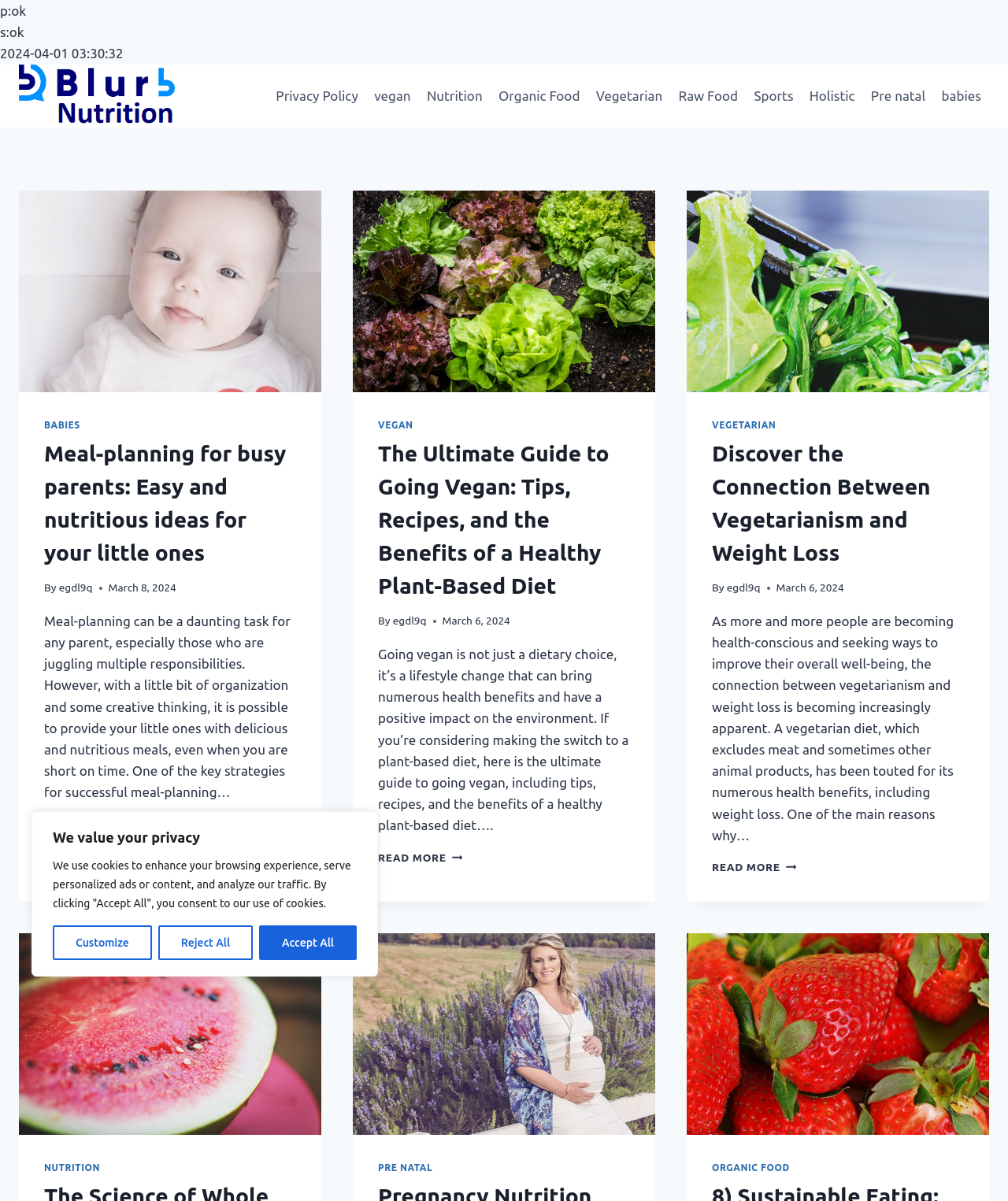Determine the bounding box coordinates of the clickable element necessary to fulfill the instruction: "Read the article 'Meal-planning for busy parents: Easy and nutritious ideas for your little ones'". Provide the coordinates as four float numbers within the 0 to 1 range, i.e., [left, top, right, bottom].

[0.019, 0.158, 0.319, 0.326]